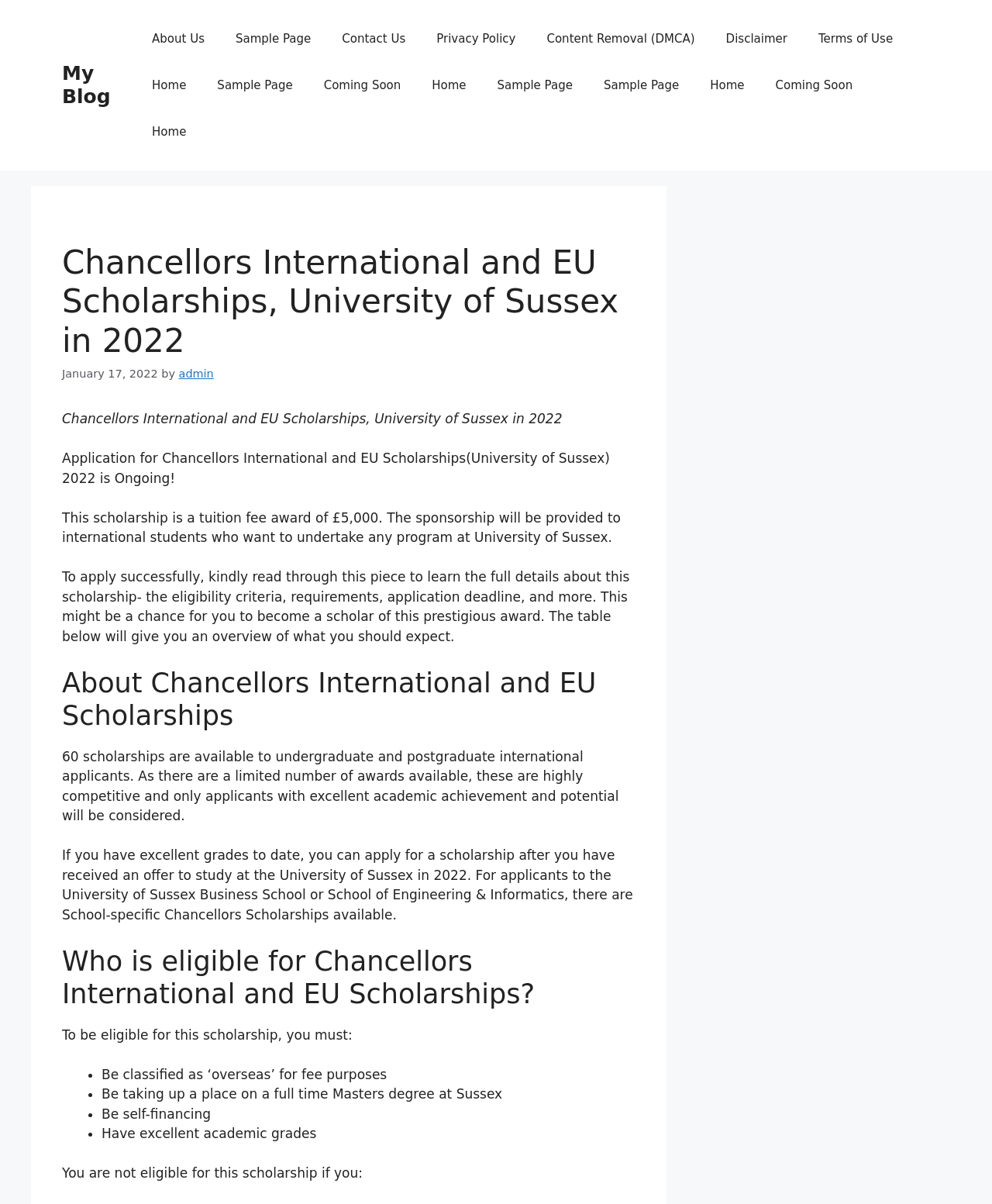Use the details in the image to answer the question thoroughly: 
How much is the tuition fee award for this scholarship?

I found the answer in the paragraph that describes the scholarship, which states 'This scholarship is a tuition fee award of £5,000.' This indicates that the scholarship provides a tuition fee award of £5,000 to international students.